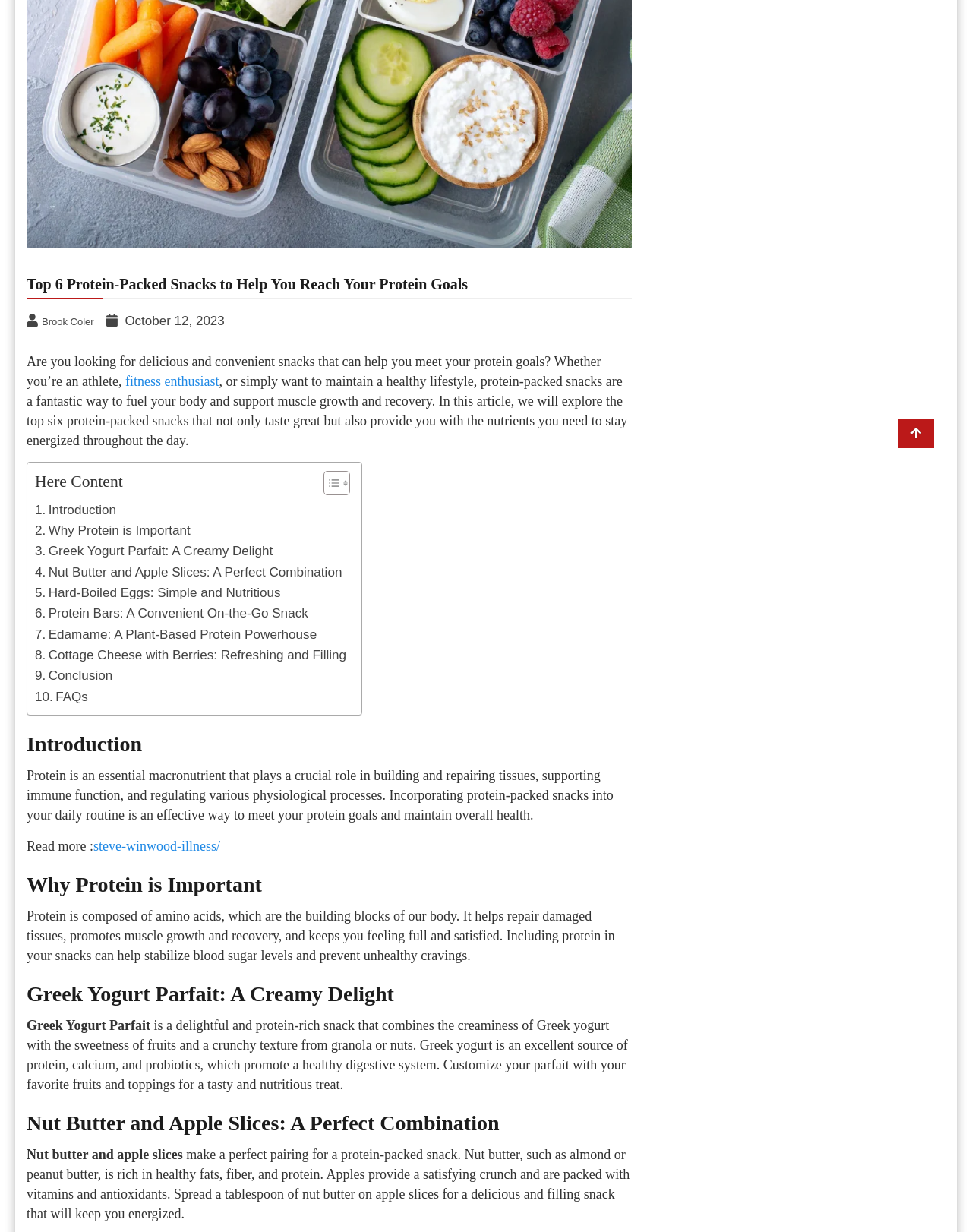Locate the bounding box coordinates of the UI element described by: "parent_node: Skip to content". The bounding box coordinates should consist of four float numbers between 0 and 1, i.e., [left, top, right, bottom].

[0.923, 0.34, 0.961, 0.364]